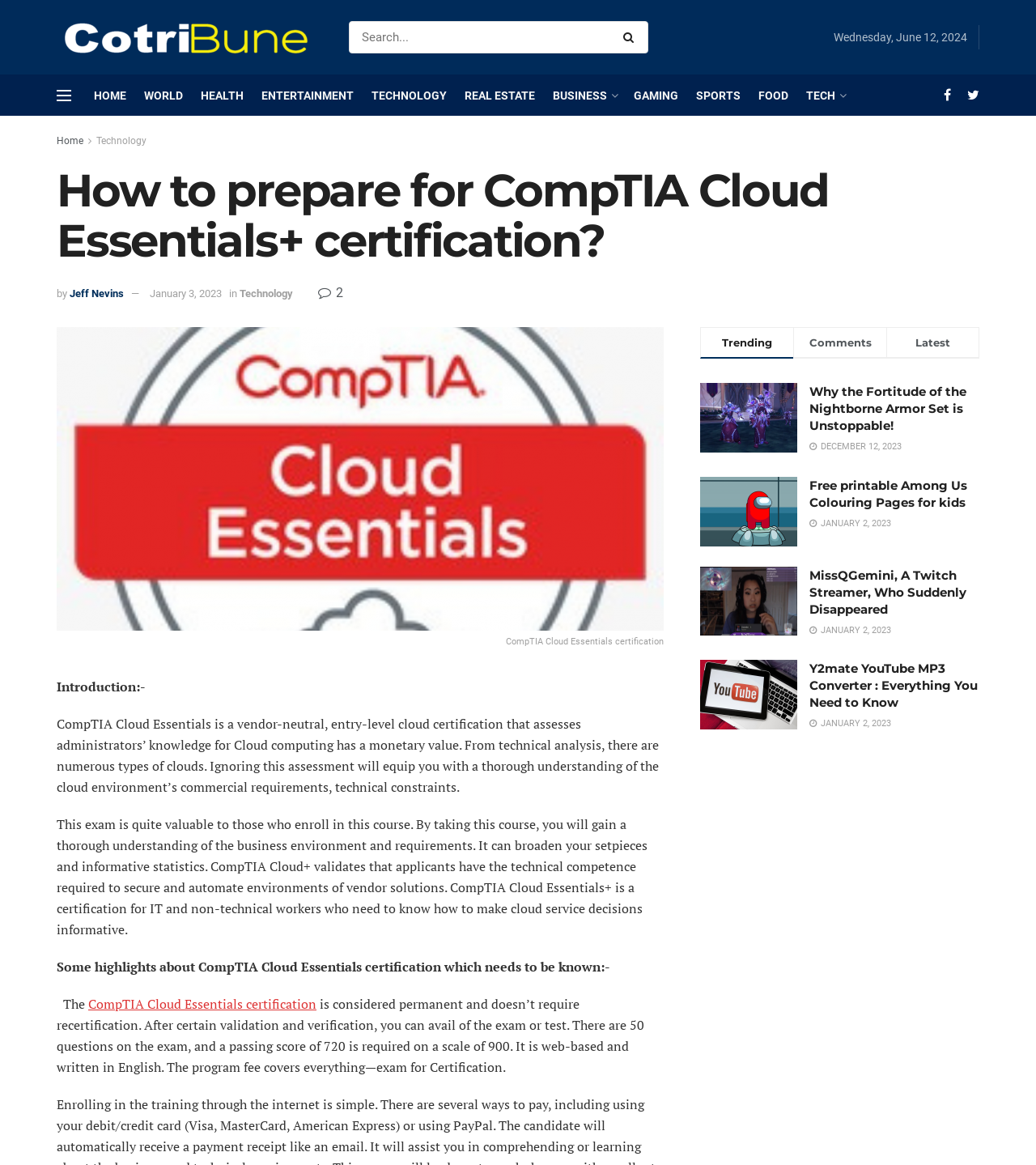How many questions are on the CompTIA Cloud Essentials+ exam?
Deliver a detailed and extensive answer to the question.

According to the webpage, the CompTIA Cloud Essentials+ exam has 50 questions, and a passing score of 720 is required on a scale of 900.